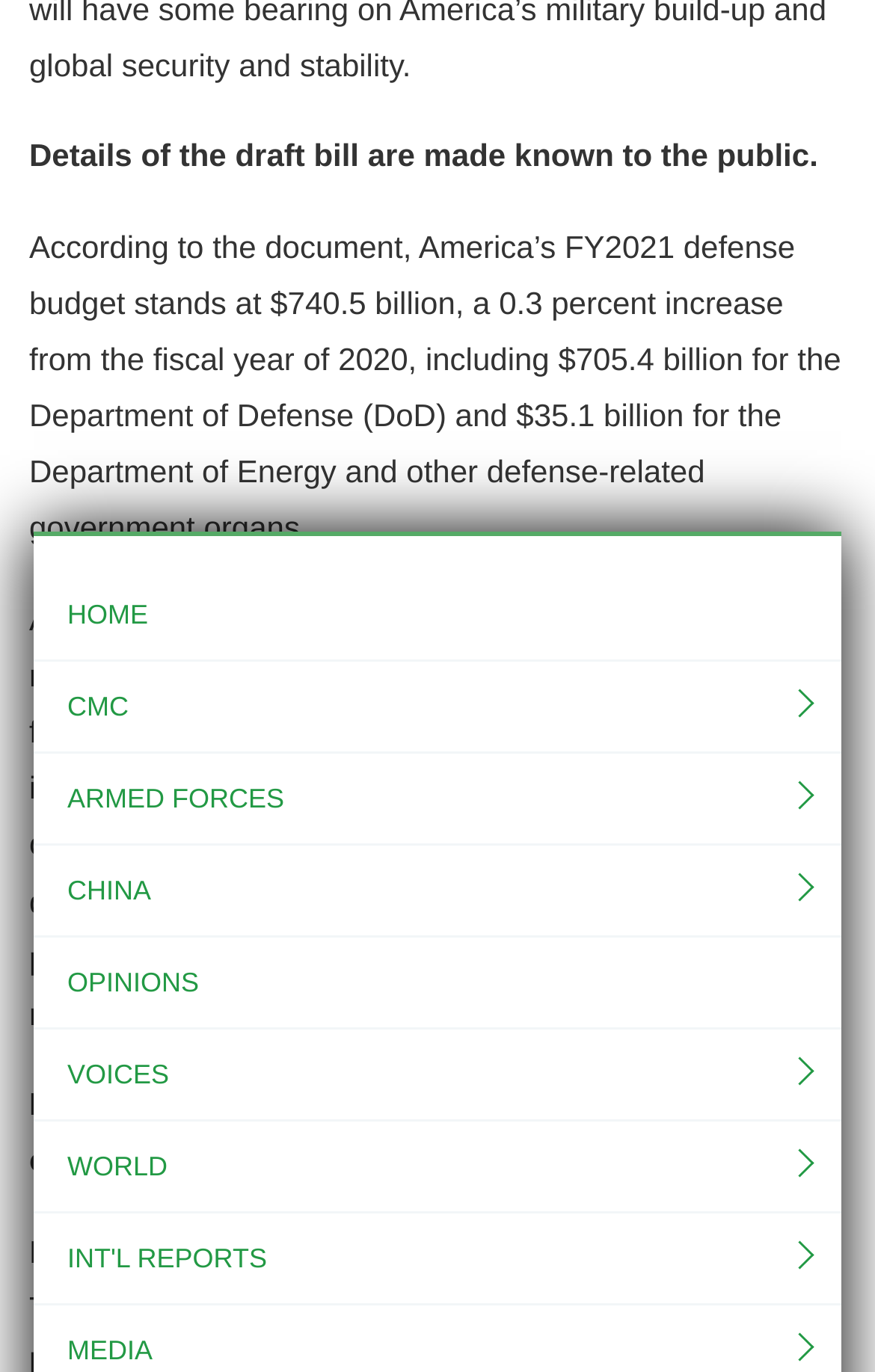Based on the element description: "CHINA", identify the UI element and provide its bounding box coordinates. Use four float numbers between 0 and 1, [left, top, right, bottom].

[0.038, 0.638, 0.198, 0.66]